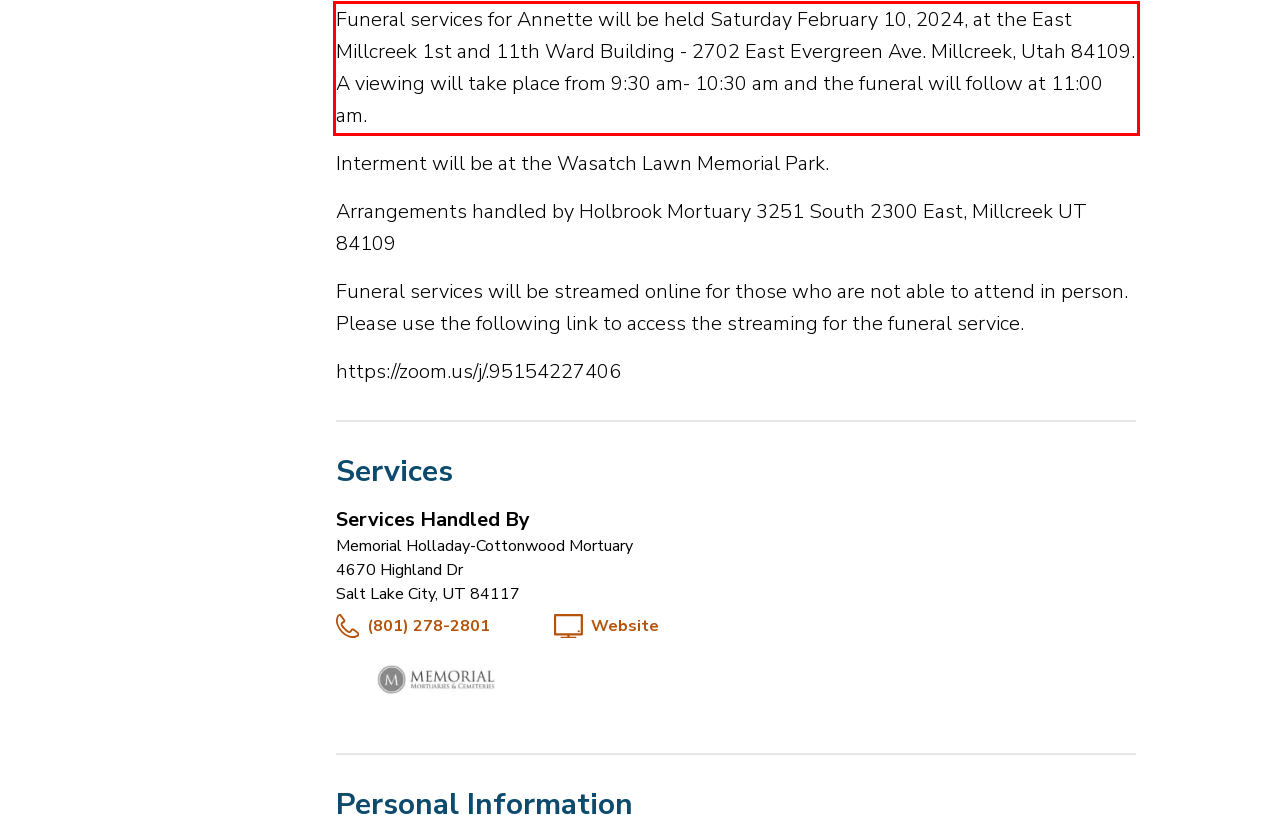Using the provided webpage screenshot, identify and read the text within the red rectangle bounding box.

Funeral services for Annette will be held Saturday February 10, 2024, at the East Millcreek 1st and 11th Ward Building - 2702 East Evergreen Ave. Millcreek, Utah 84109. A viewing will take place from 9:30 am- 10:30 am and the funeral will follow at 11:00 am.